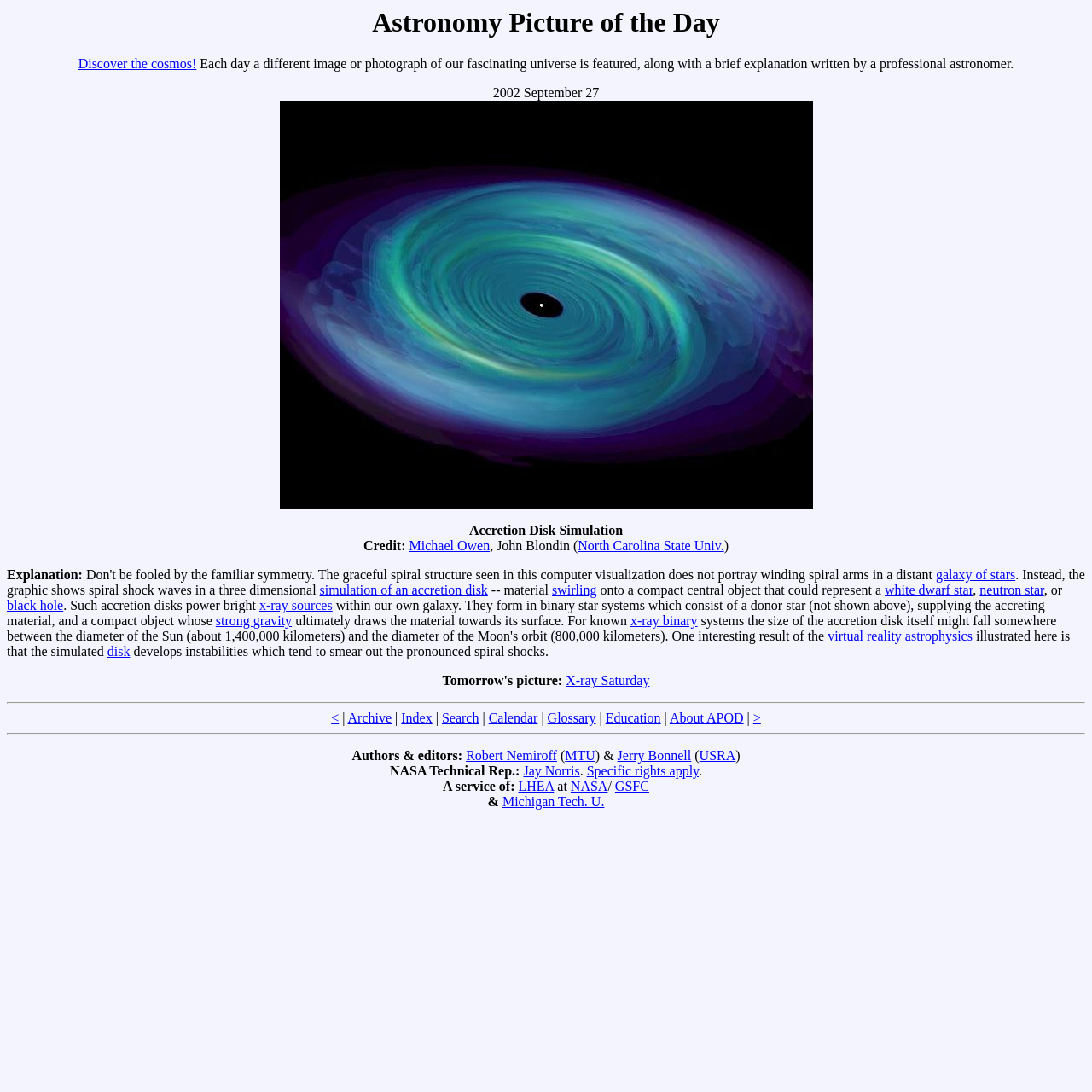Please identify the bounding box coordinates of the element's region that should be clicked to execute the following instruction: "Visit the archive". The bounding box coordinates must be four float numbers between 0 and 1, i.e., [left, top, right, bottom].

[0.318, 0.651, 0.359, 0.664]